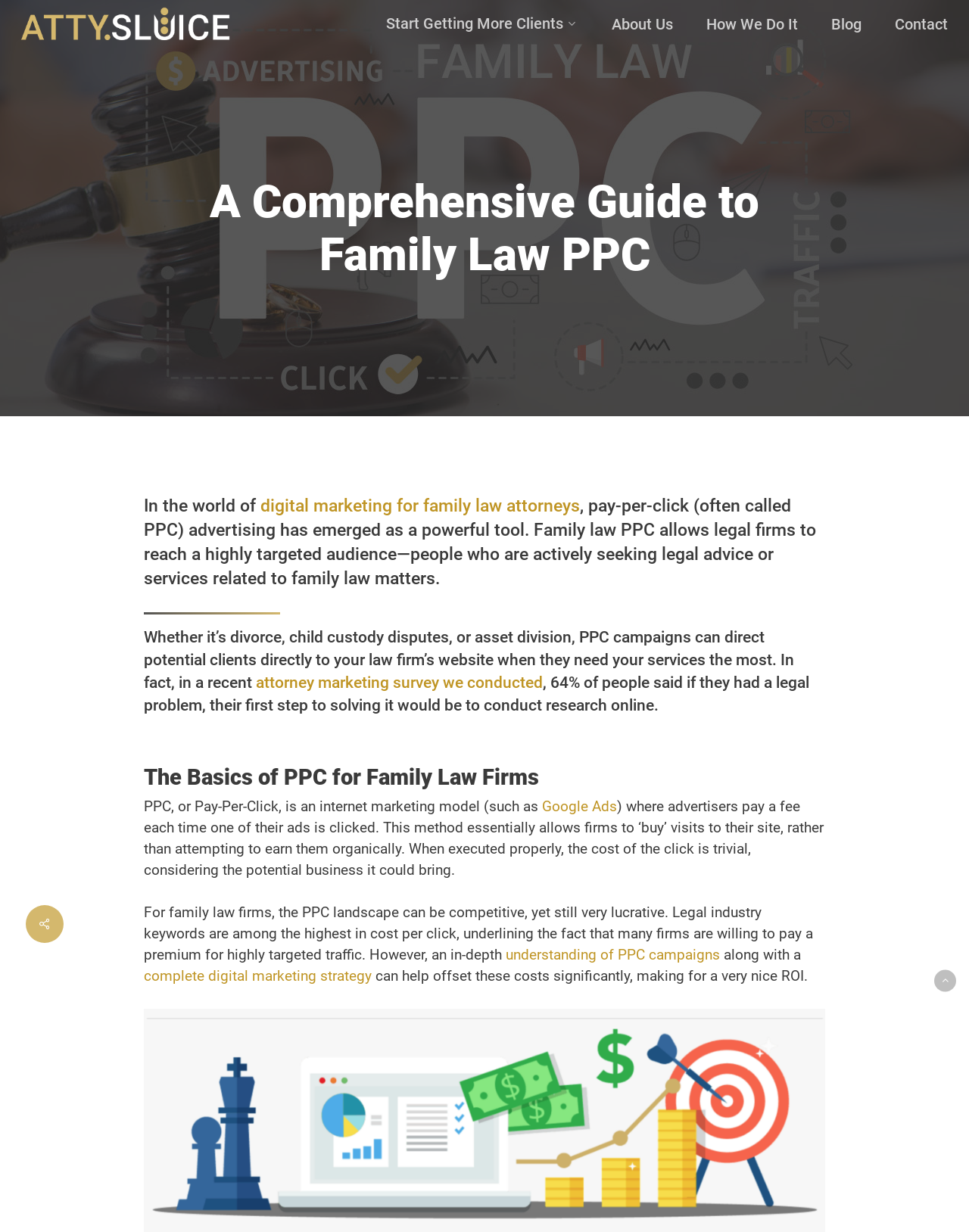Can you find and generate the webpage's heading?

A Comprehensive Guide to Family Law PPC